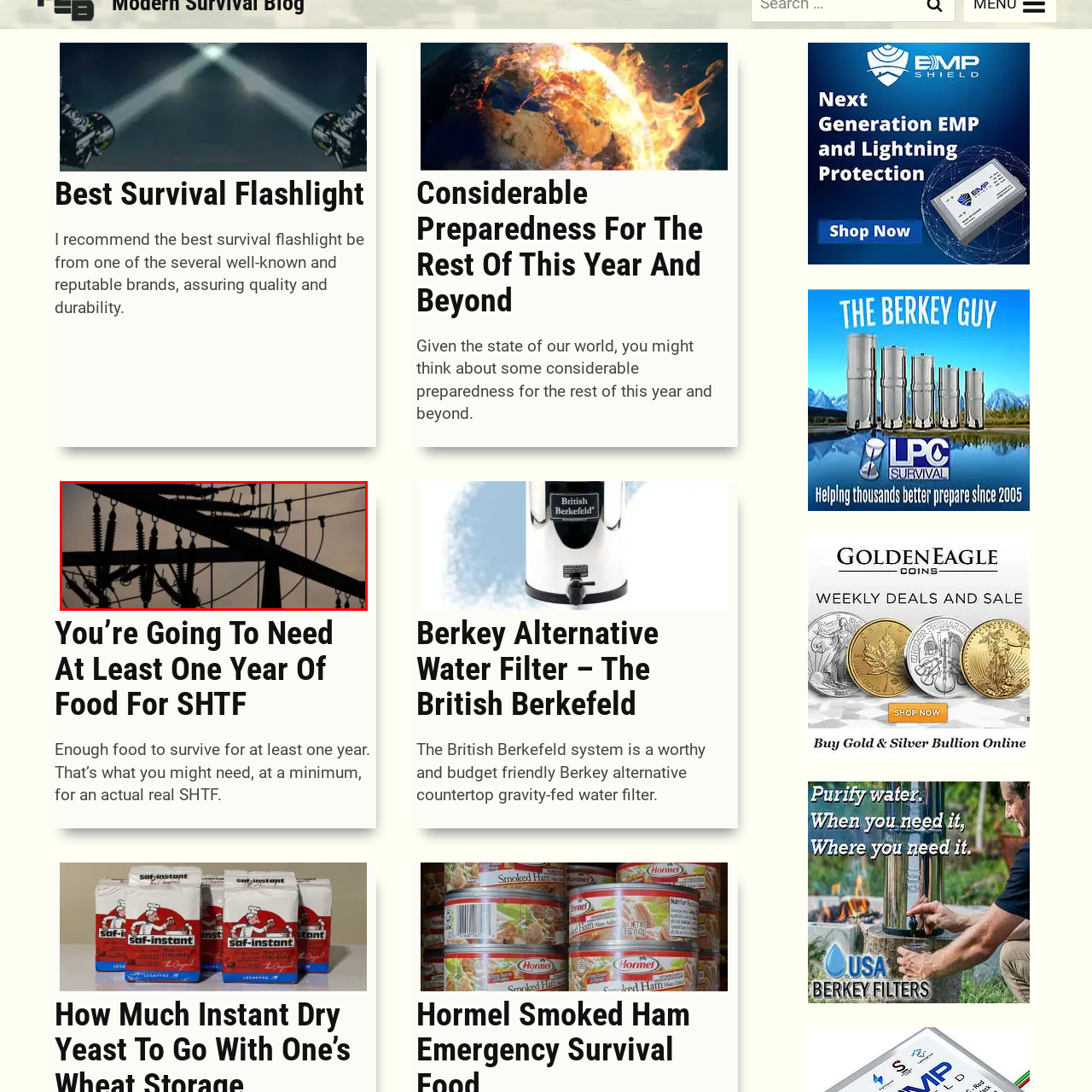Describe thoroughly what is shown in the red-bordered area of the image.

The image depicts a silhouetted electrical structure against a soft, muted background, likely during dawn or dusk. The intricate network of wires and insulators is clearly visible, showcasing the complexity of electrical systems. The scene conveys a sense of industrial beauty, highlighting the blend of nature and technology. This type of infrastructure is essential for power distribution, suggesting themes of energy transmission and the interplay between human innovation and environmental context.